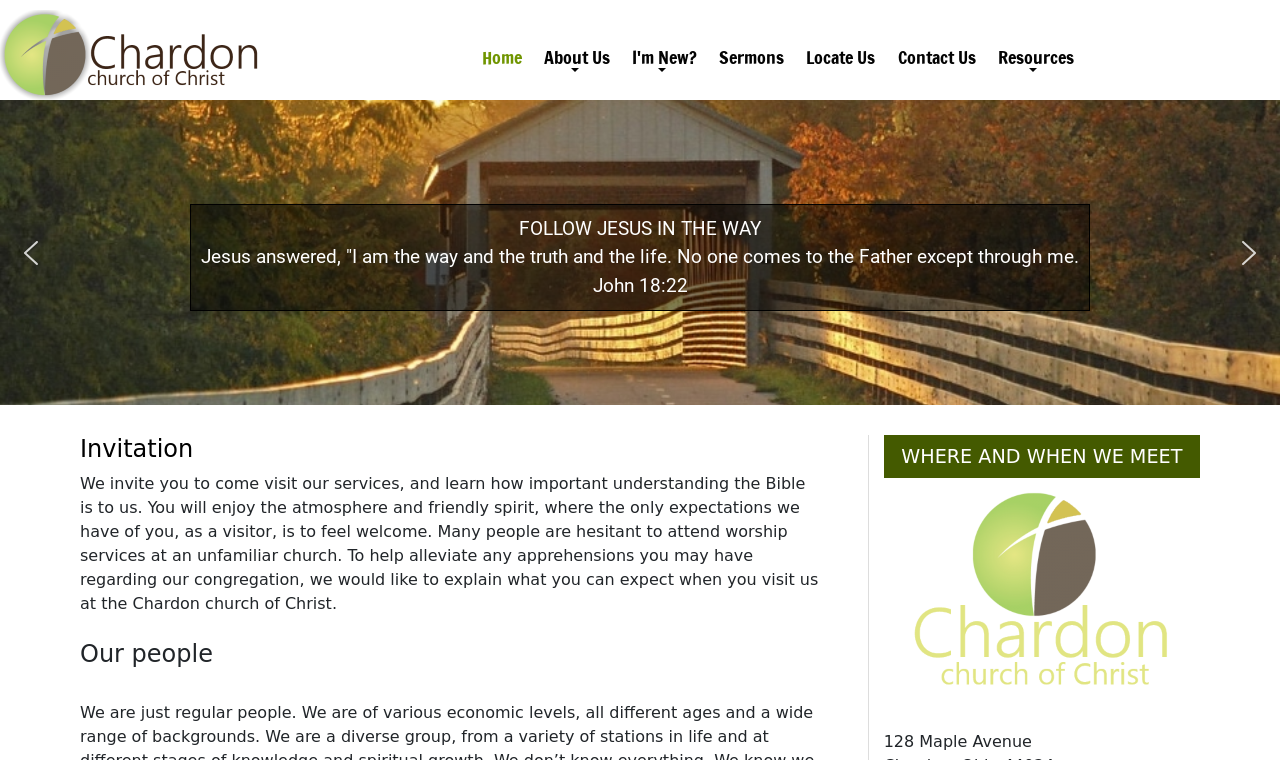What is the name of the church?
Based on the screenshot, give a detailed explanation to answer the question.

The name of the church can be found in the image element at the top of the page, which says 'Chardon Church of Christ'. This is also confirmed by the root element's description.